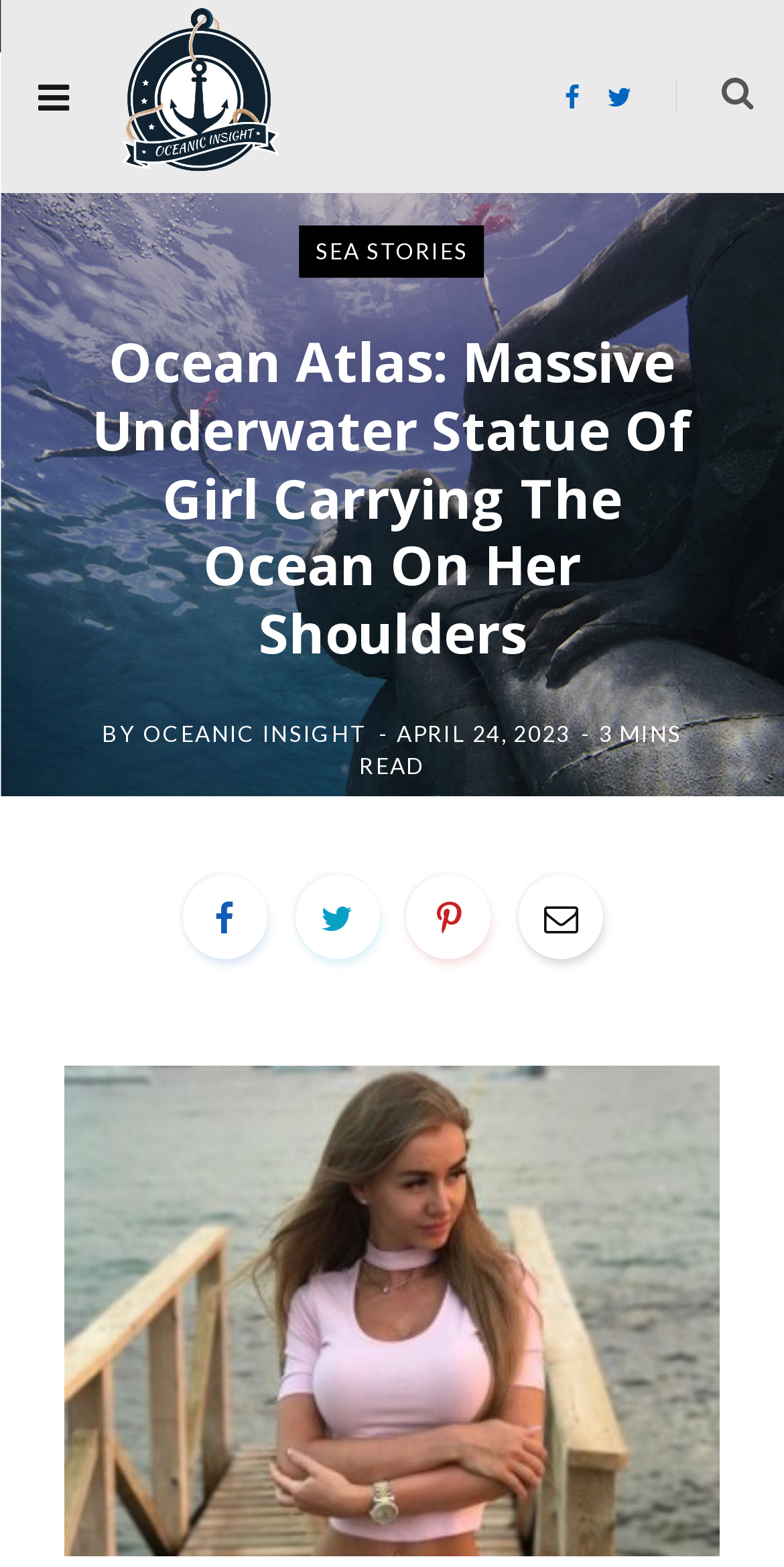Give an in-depth explanation of the webpage layout and content.

The webpage features a prominent image of an underwater statue of a girl carrying the ocean on her shoulders, taking up most of the screen. At the top left corner, there is a link to "Oceanic Insight" accompanied by a small image. Below this, there are social media links to Facebook and Twitter, positioned at the top right corner.

The main heading "Ocean Atlas: Massive Underwater Statue Of Girl Carrying The Ocean On Her Shoulders" is centered near the top of the page. Below the heading, there is a byline "BY" followed by a link to "OCEANIC INSIGHT". To the right of this, there is a timestamp "APRIL 24, 2023" and a reading time indicator "3 MINS READ".

Further down, there are four social media links, arranged horizontally, with icons for Facebook, Twitter, and two others. The webpage also features a link to "SEA STORIES" positioned near the top center of the page. At the very top, there is a wide link that spans the entire width of the page, but its text is not specified.